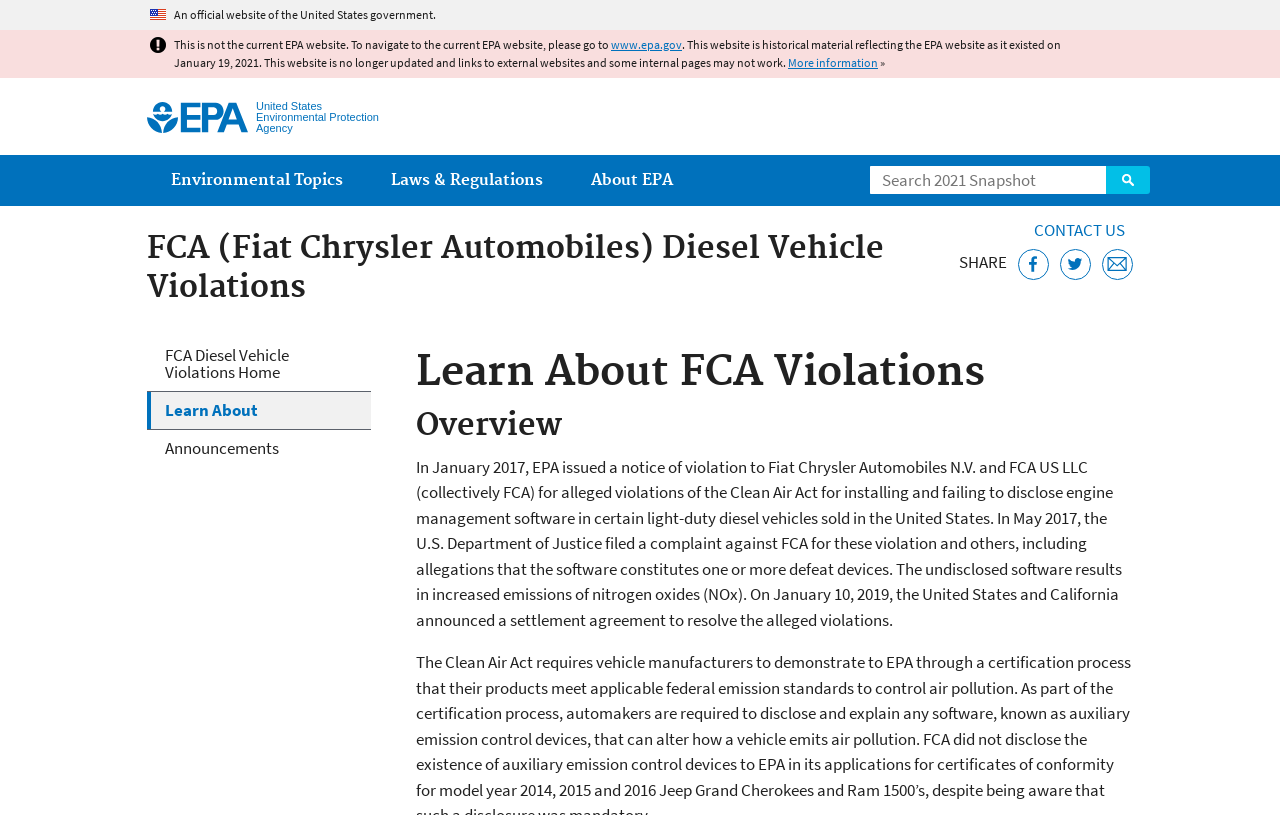Can you specify the bounding box coordinates of the area that needs to be clicked to fulfill the following instruction: "Visit the current EPA website"?

[0.477, 0.045, 0.533, 0.064]